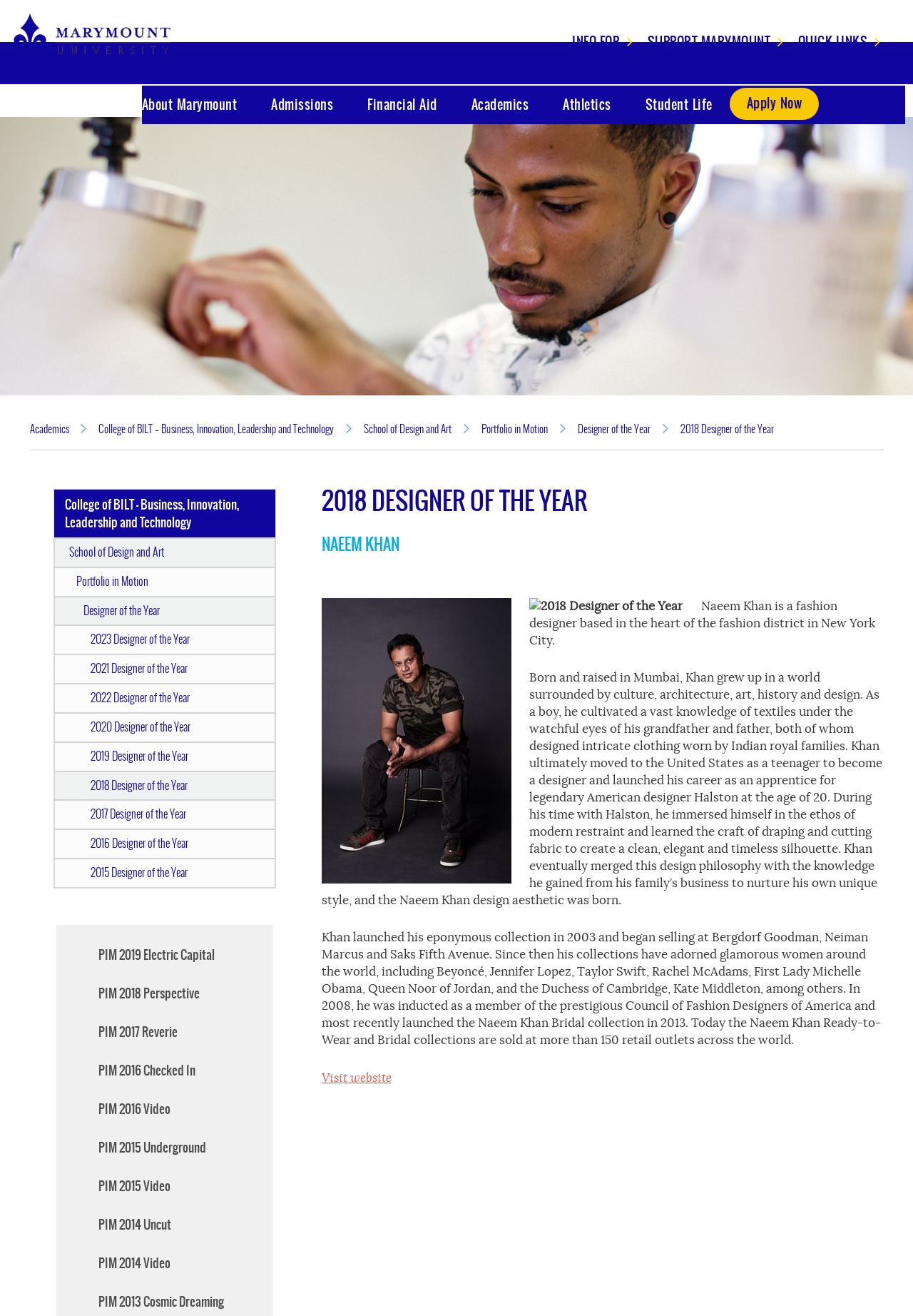Please give a succinct answer to the question in one word or phrase:
Where is Naeem Khan based?

New York City